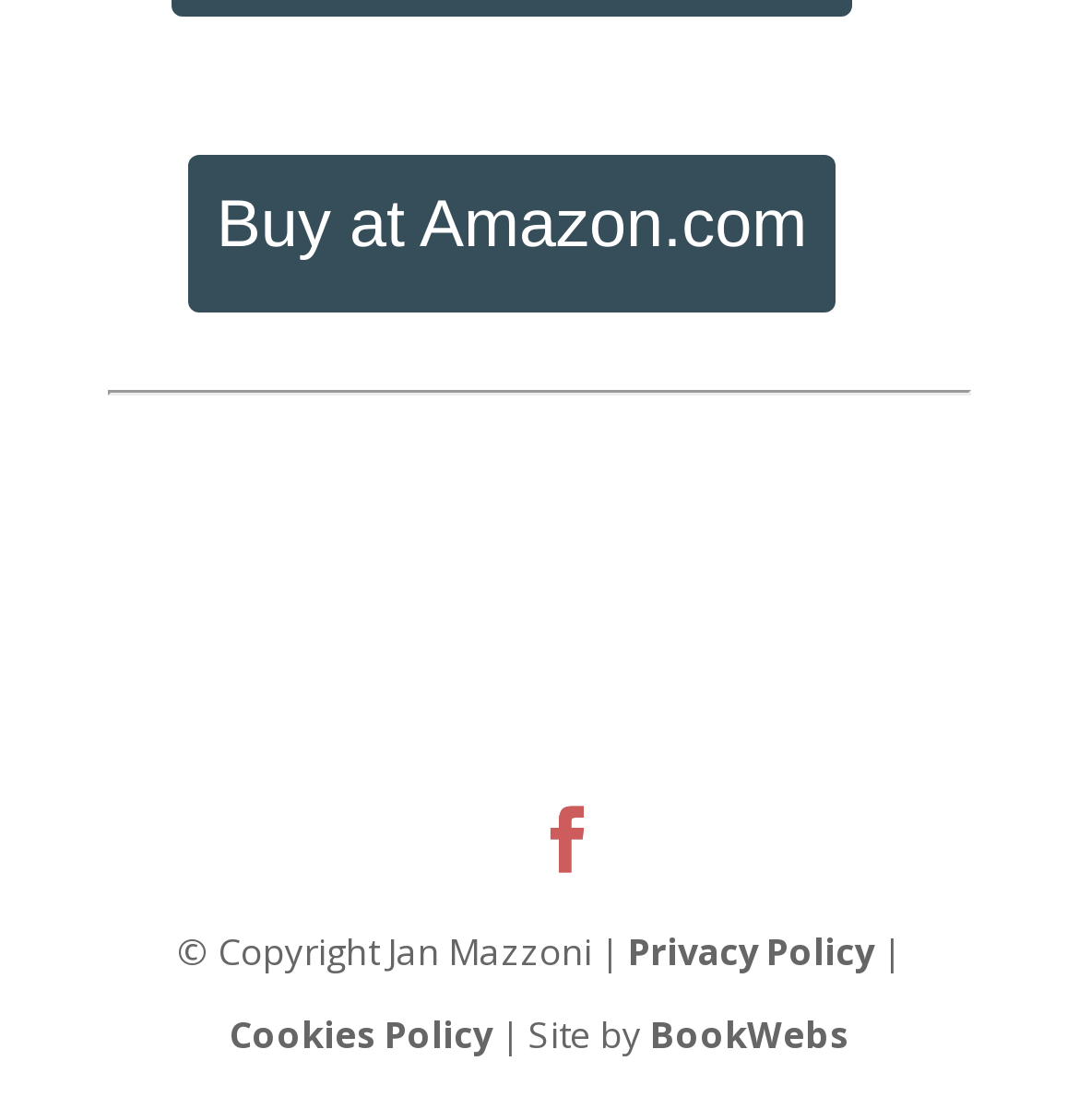Determine the bounding box coordinates (top-left x, top-left y, bottom-right x, bottom-right y) of the UI element described in the following text: Privacy Policy

[0.582, 0.826, 0.81, 0.871]